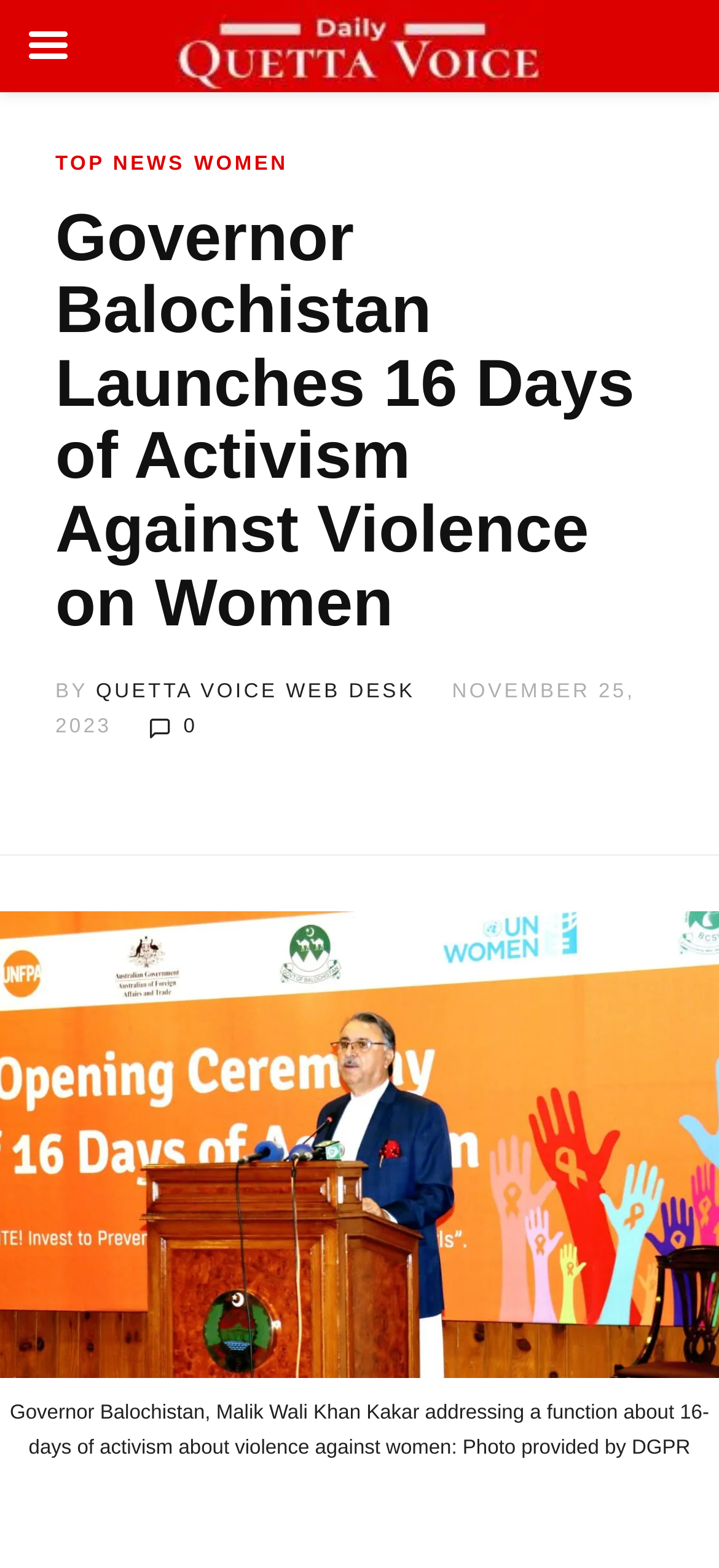Based on the element description Women, identify the bounding box coordinates for the UI element. The coordinates should be in the format (top-left x, top-left y, bottom-right x, bottom-right y) and within the 0 to 1 range.

[0.27, 0.098, 0.4, 0.112]